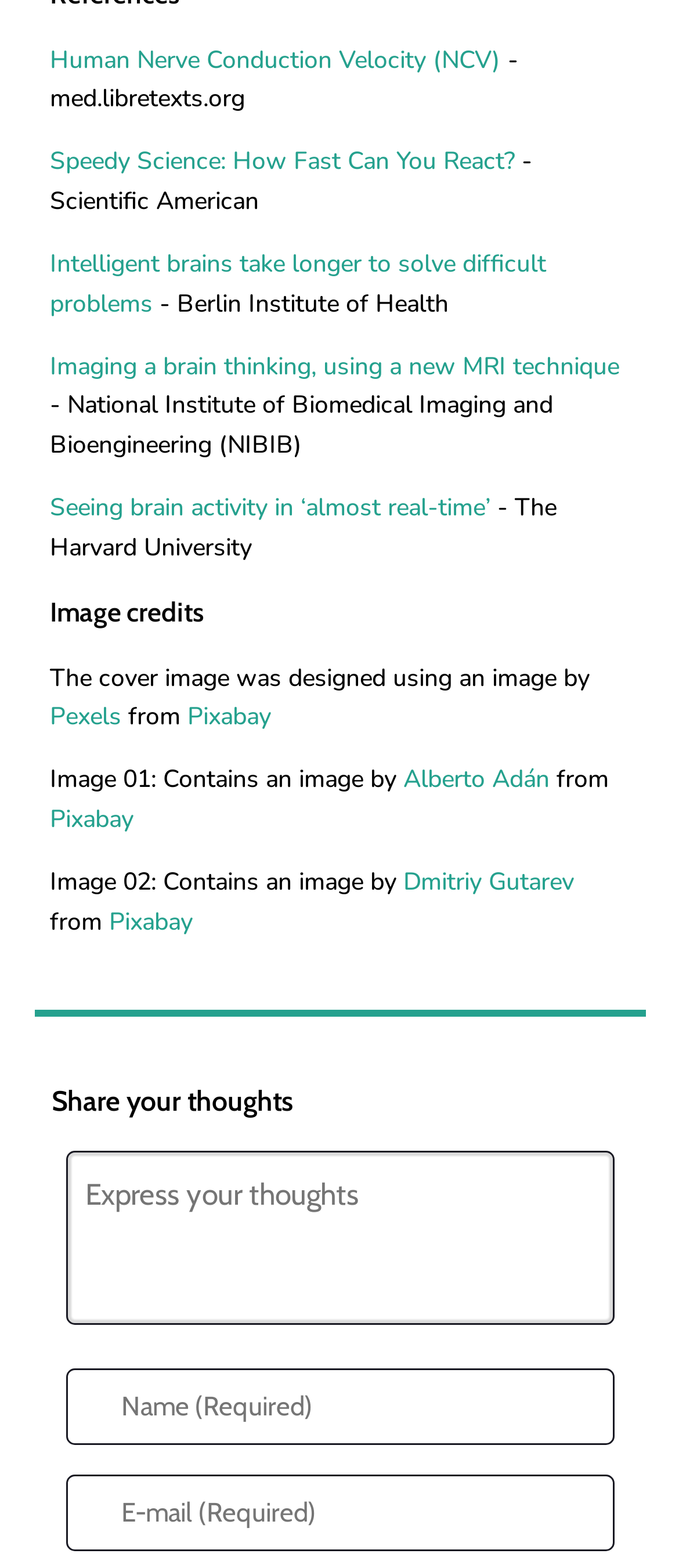Locate the bounding box coordinates of the region to be clicked to comply with the following instruction: "Click on the link to see Image credits". The coordinates must be four float numbers between 0 and 1, in the form [left, top, right, bottom].

[0.073, 0.377, 0.929, 0.405]